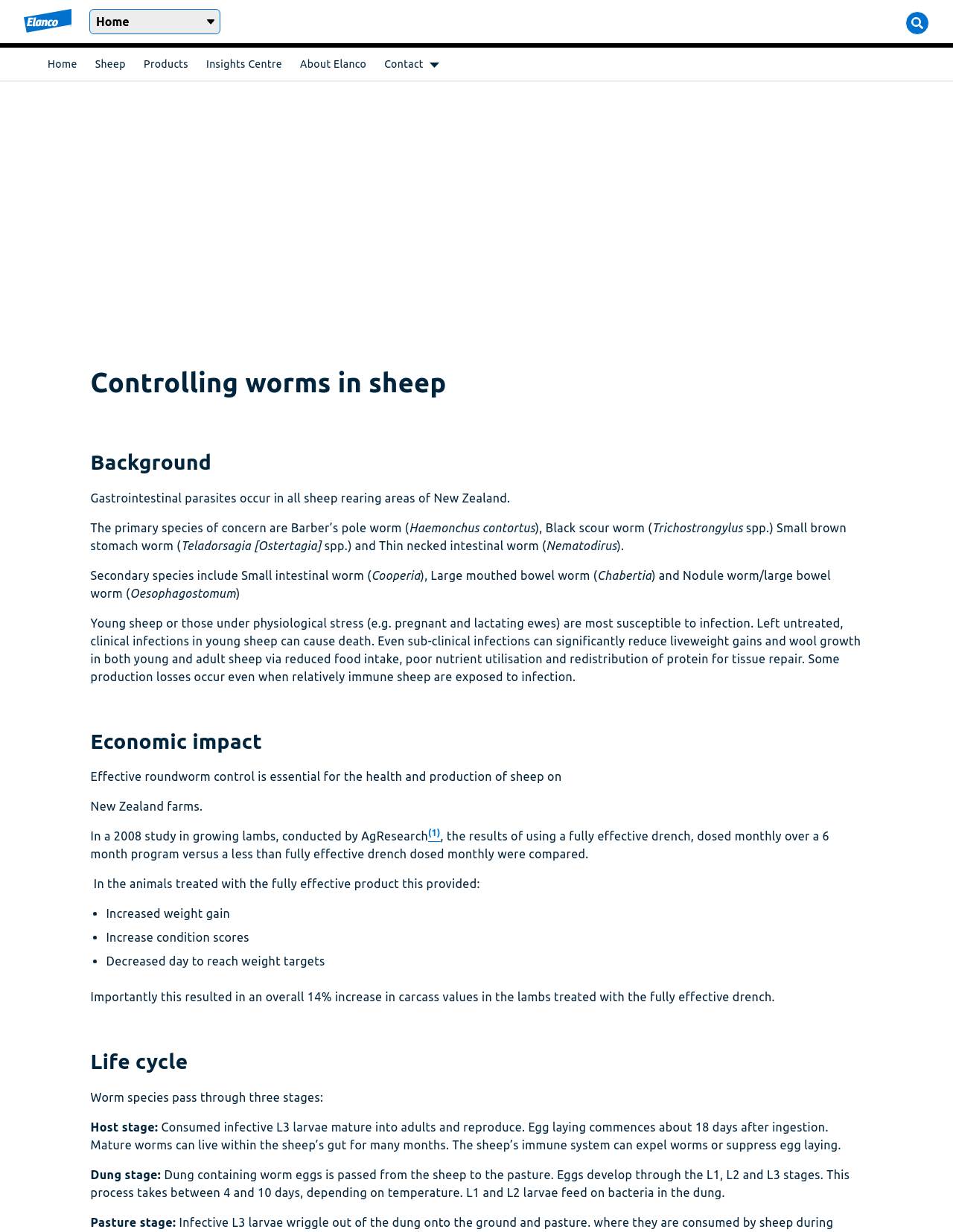What is the time it takes for eggs to develop through L1, L2, and L3 stages?
Look at the image and answer with only one word or phrase.

4 to 10 days